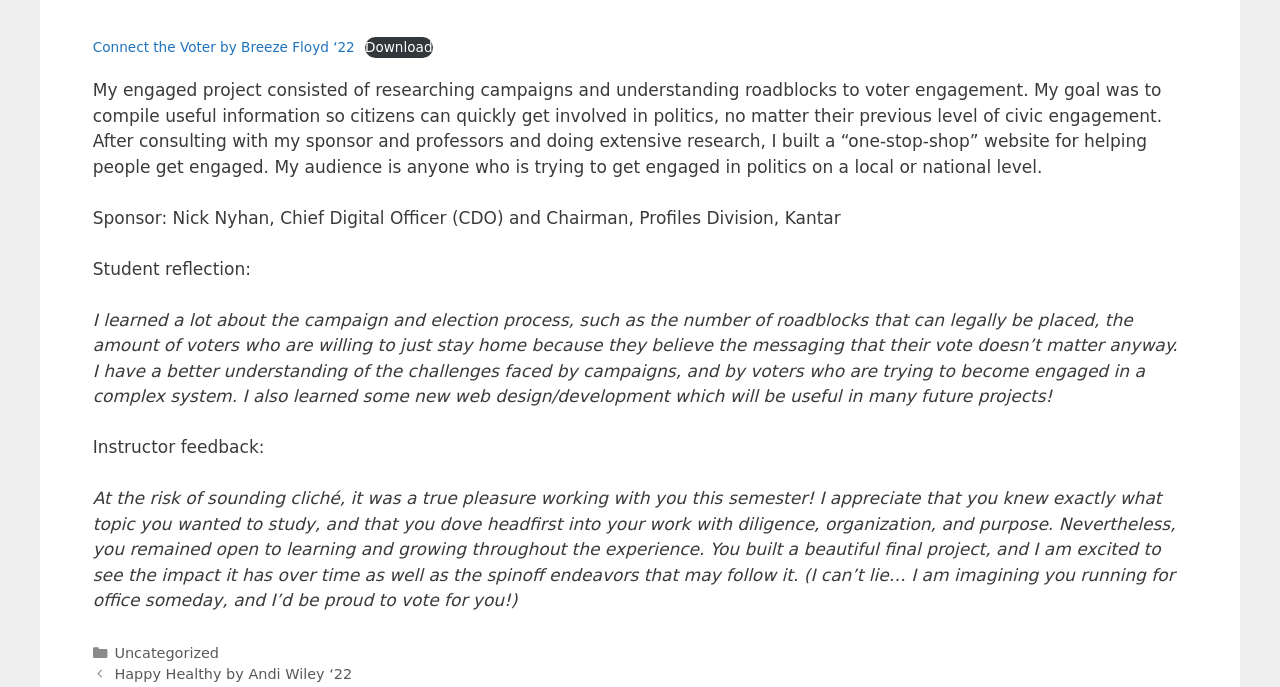What did the student learn from the project? Refer to the image and provide a one-word or short phrase answer.

About campaign and election process